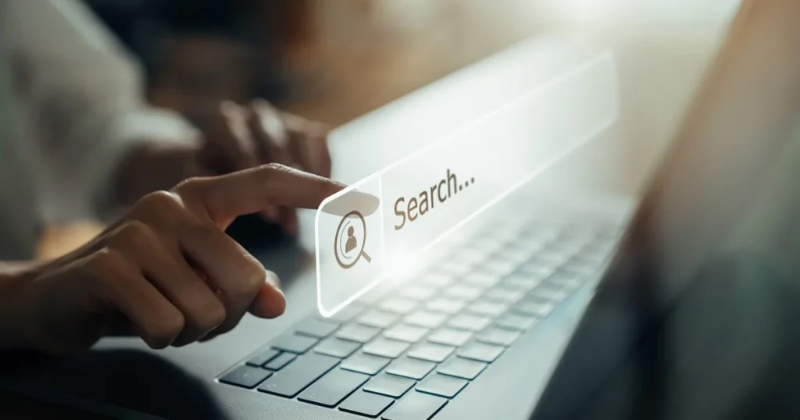Offer a thorough description of the image.

The image depicts a close-up of a hand poised above a laptop keyboard, about to press a search button that appears illuminated with the text "Search…". The background suggests a soft-focus environment, implying a workspace, possibly indicating a moment of inquiry or research. This visual captures the essence of online exploration and the increasing reliance on digital platforms for information. This theme resonates with the broader context of optimizing websites for search engines to attract organic traffic, as highlighted in the discussion about the value of SEO in driving targeted users who are searching for specific products or services. The emphasis on search functionalities underlines their significance in modern digital marketing strategies.